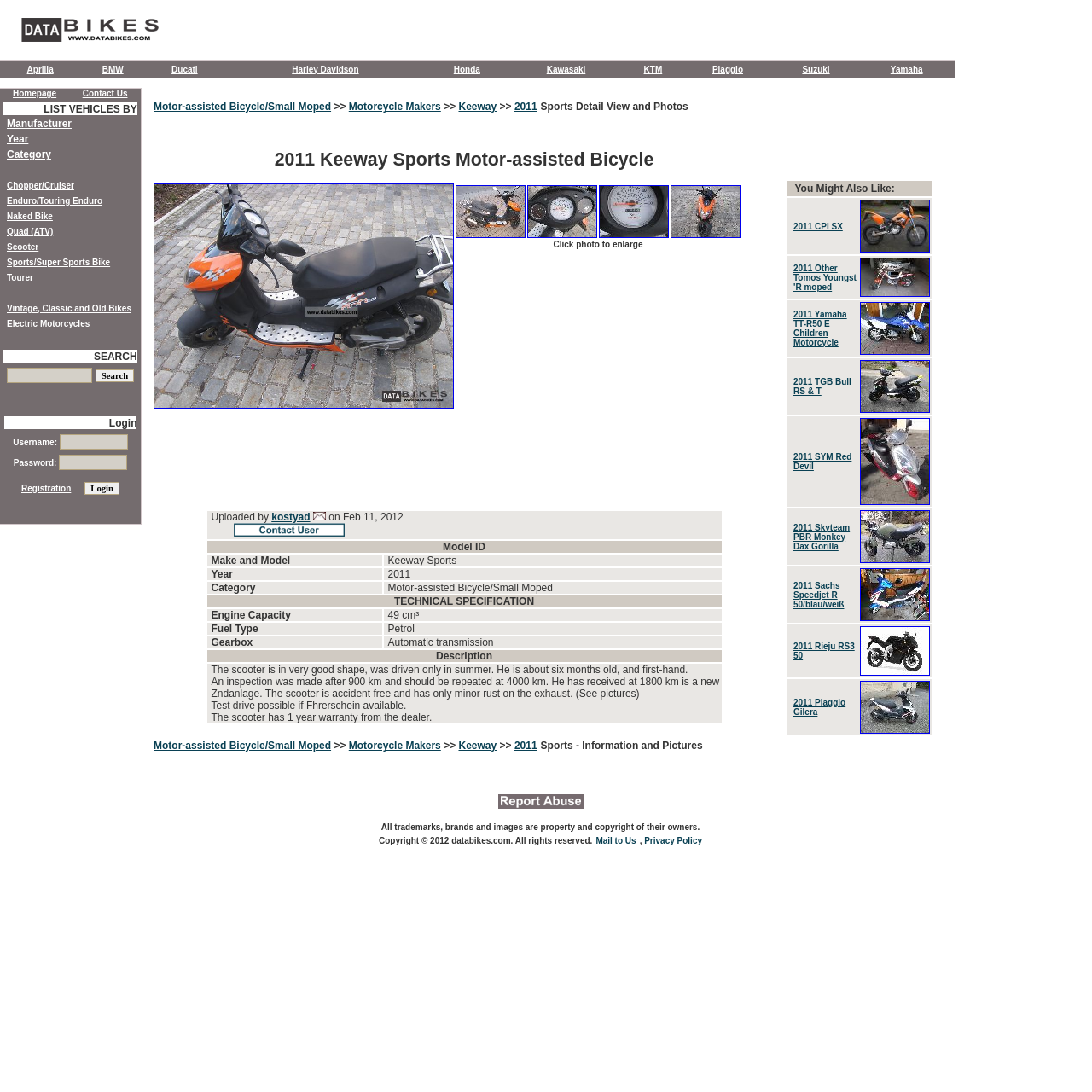Please determine the bounding box coordinates of the element to click in order to execute the following instruction: "read article about recognizing behavioral changes in aging pets". The coordinates should be four float numbers between 0 and 1, specified as [left, top, right, bottom].

None